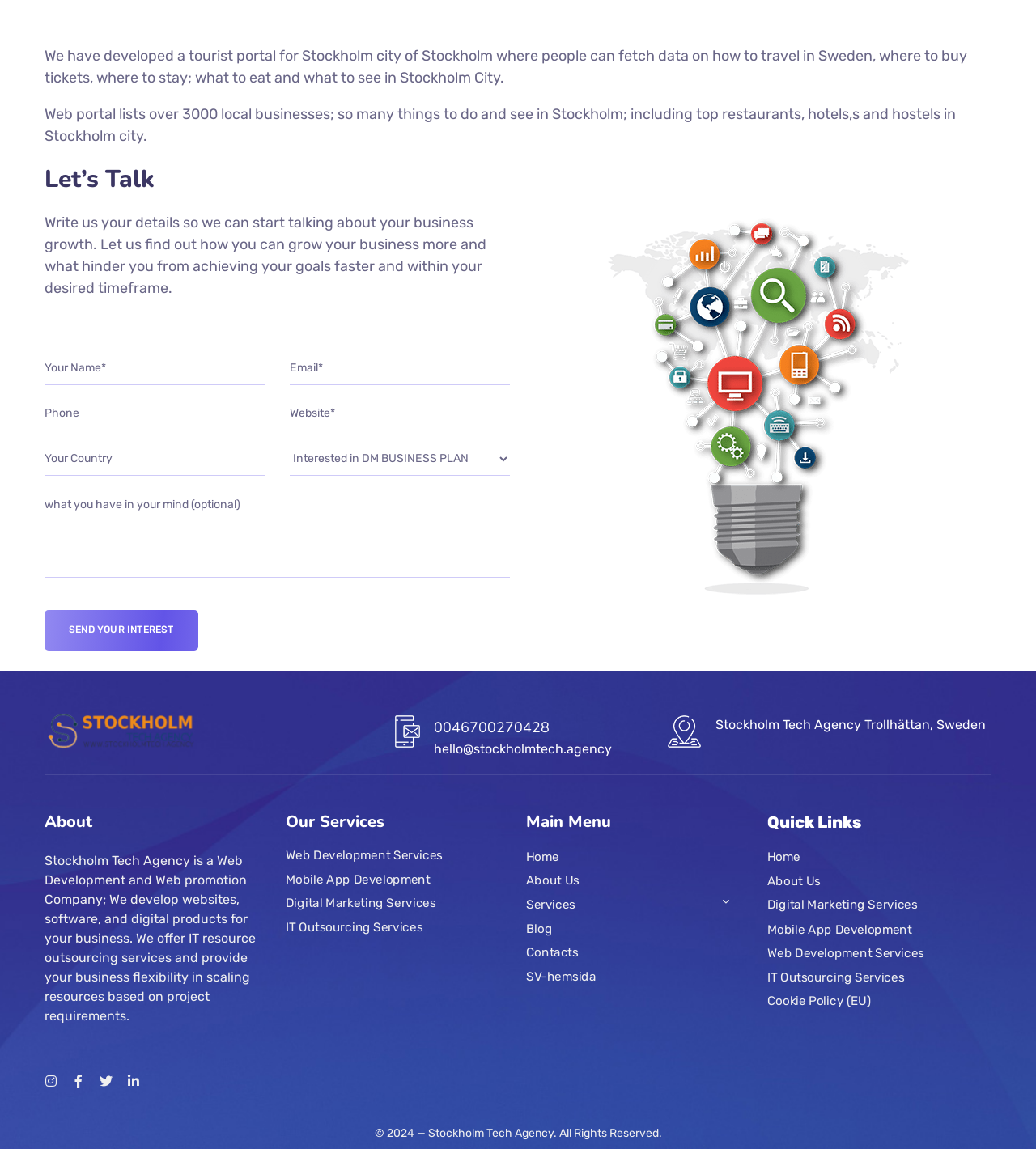Find the bounding box coordinates of the element to click in order to complete this instruction: "Fill in your name". The bounding box coordinates must be four float numbers between 0 and 1, denoted as [left, top, right, bottom].

[0.043, 0.306, 0.256, 0.335]